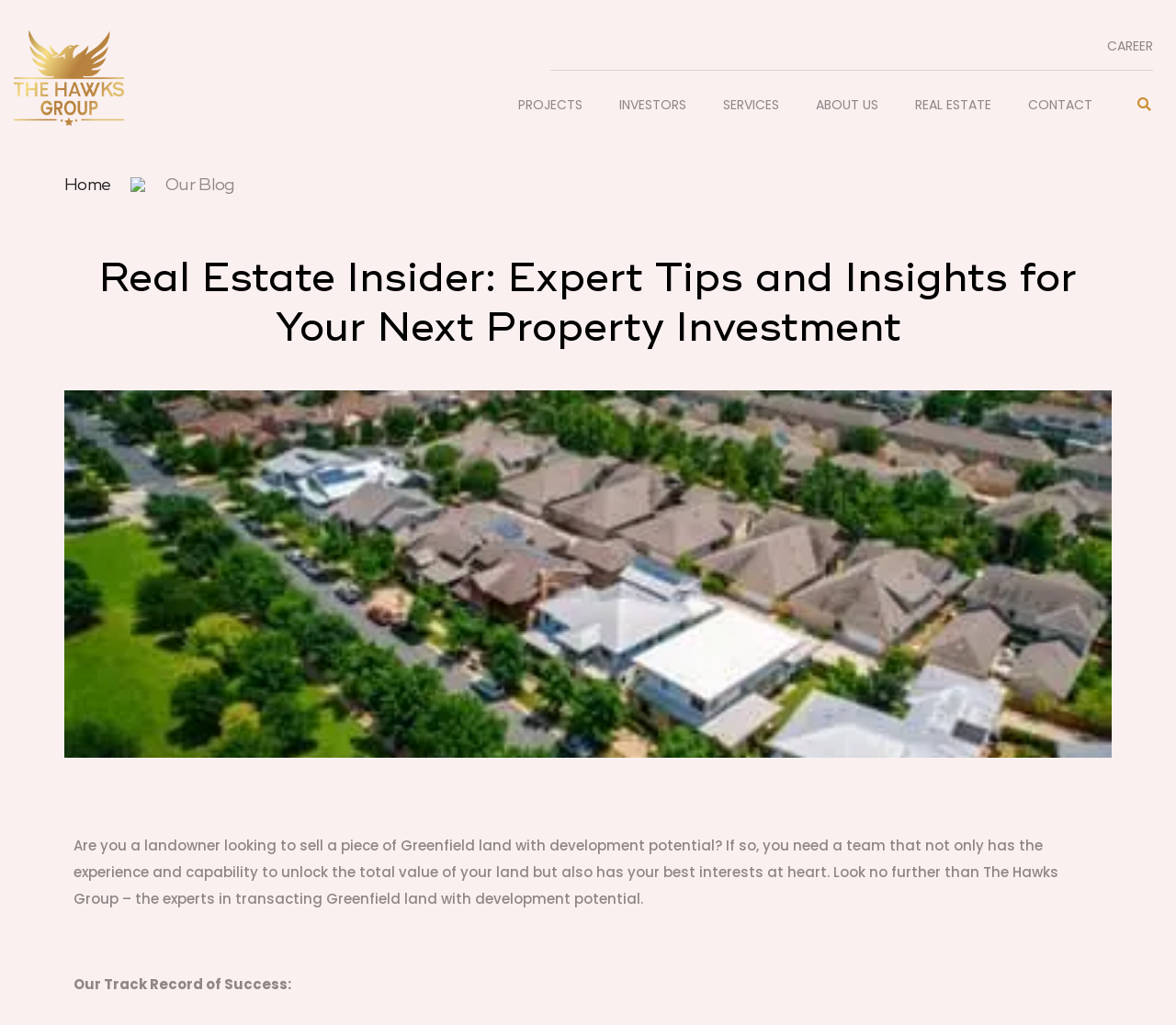Kindly determine the bounding box coordinates for the clickable area to achieve the given instruction: "Click the 'The Hawks Group Logo'".

[0.012, 0.029, 0.105, 0.123]